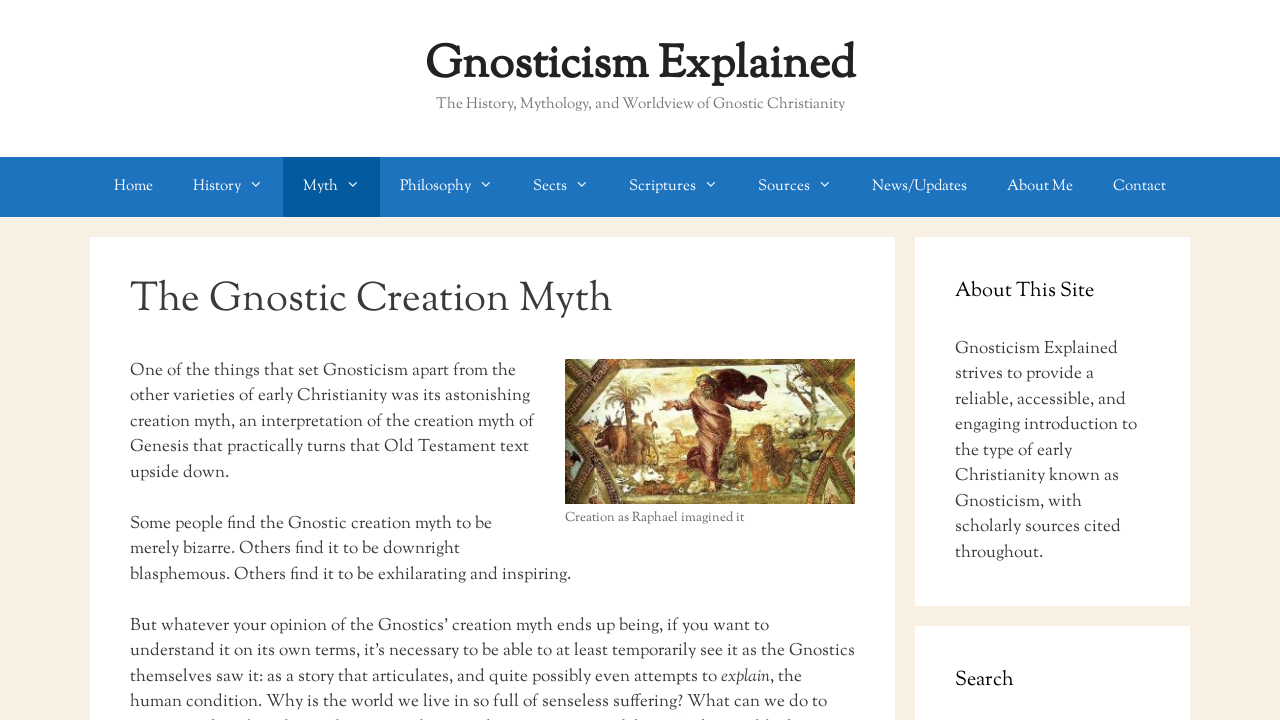Give a detailed explanation of the elements present on the webpage.

The webpage is about Gnosticism, a type of early Christianity, and its creation myth. At the top, there is a banner with a link to "Gnosticism Explained" and a static text describing the website's content. Below the banner, there is a primary navigation menu with links to various sections, including "Home", "History", "Myth", "Philosophy", "Sects", "Scriptures", "Sources", "News/Updates", "About Me", and "Contact".

The main content of the webpage is divided into two sections. On the left, there is a header with the title "The Gnostic Creation Myth" and a figure with a link and a caption describing a creation scene as imagined by Raphael. Below the figure, there are three paragraphs of text that introduce the Gnostic creation myth, describing it as an interpretation of the Genesis creation myth that turns the Old Testament text upside down. The text also mentions that people have different opinions about the Gnostic creation myth, ranging from finding it bizarre or blasphemous to exhilarating and inspiring.

On the right, there is a complementary section with two headings, "About This Site" and "Search". The "About This Site" section has a static text that describes the website's purpose, which is to provide a reliable and engaging introduction to Gnosticism with scholarly sources cited throughout.